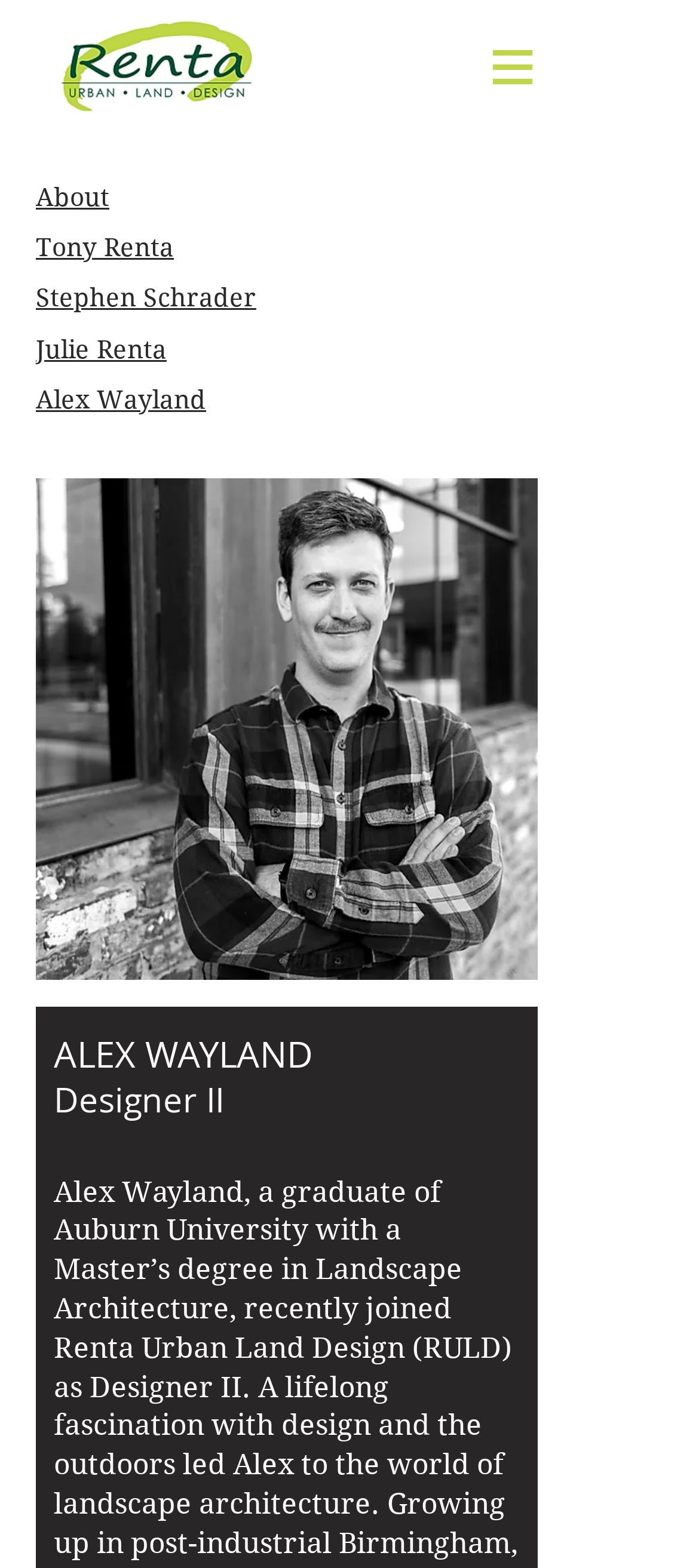Respond to the question below with a single word or phrase: How many people are listed on this webpage?

4